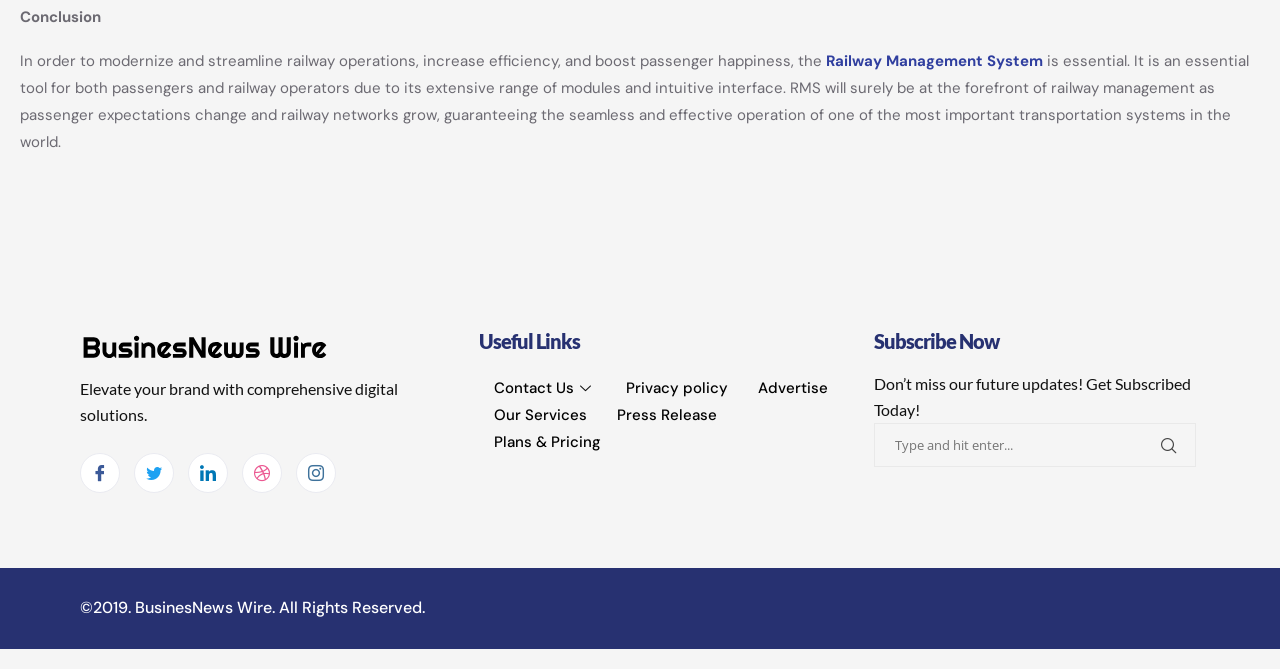Determine the coordinates of the bounding box that should be clicked to complete the instruction: "Subscribe Now". The coordinates should be represented by four float numbers between 0 and 1: [left, top, right, bottom].

[0.683, 0.632, 0.934, 0.698]